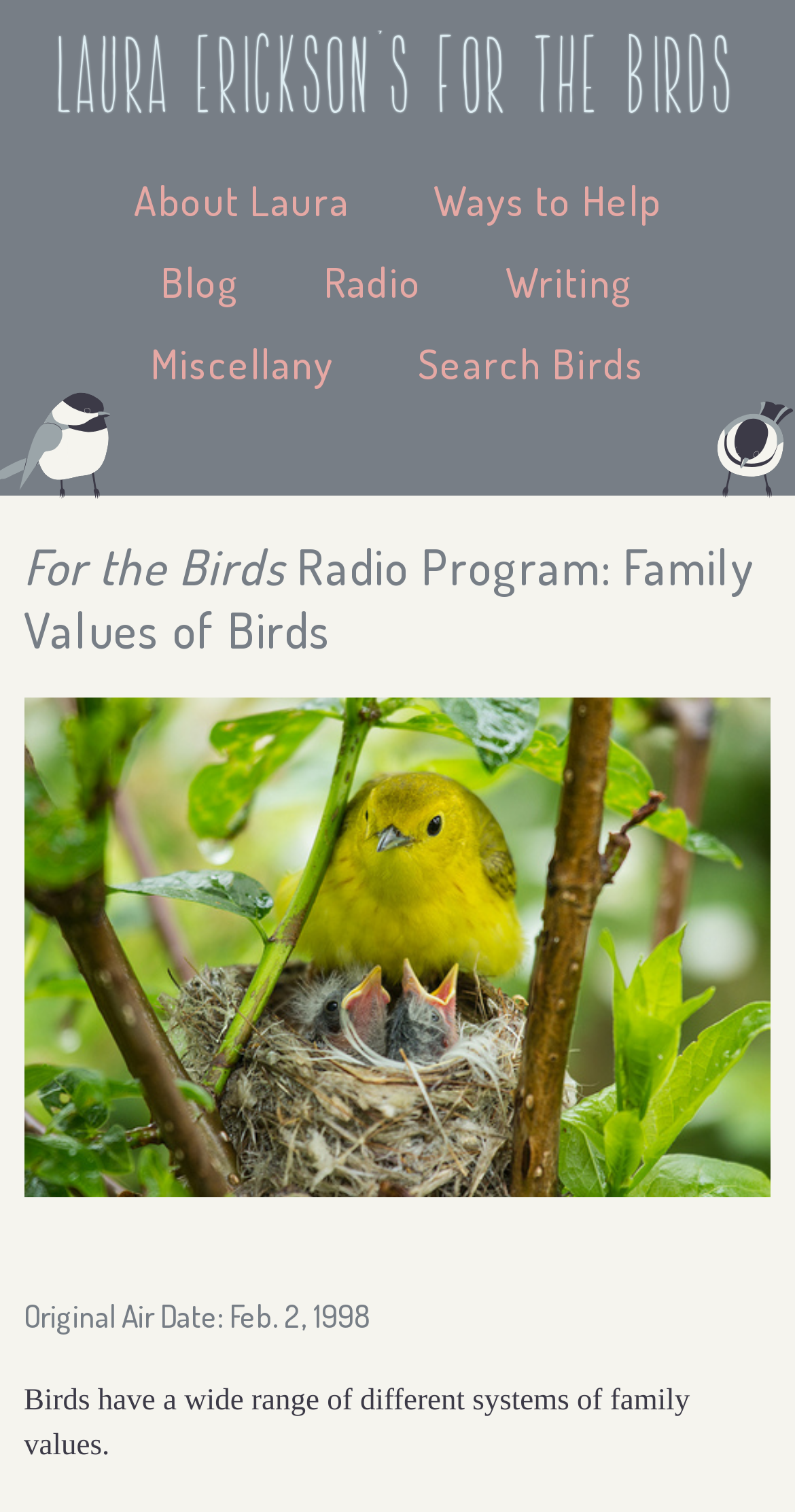Find and provide the bounding box coordinates for the UI element described with: "Is an ALS diagnosis definite?".

None